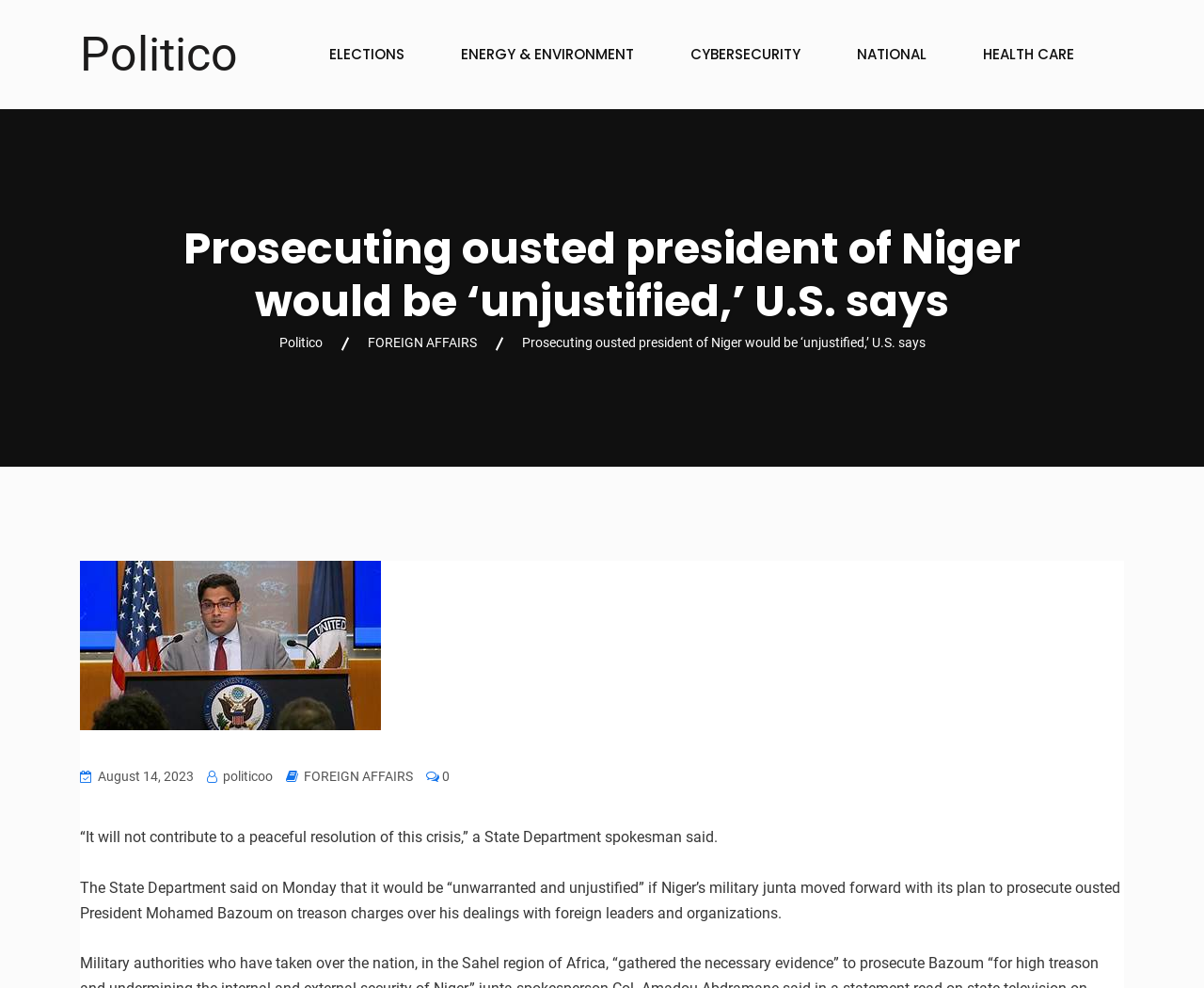Determine the bounding box coordinates of the element that should be clicked to execute the following command: "Click on the 'FOREIGN AFFAIRS' link".

[0.305, 0.339, 0.396, 0.354]